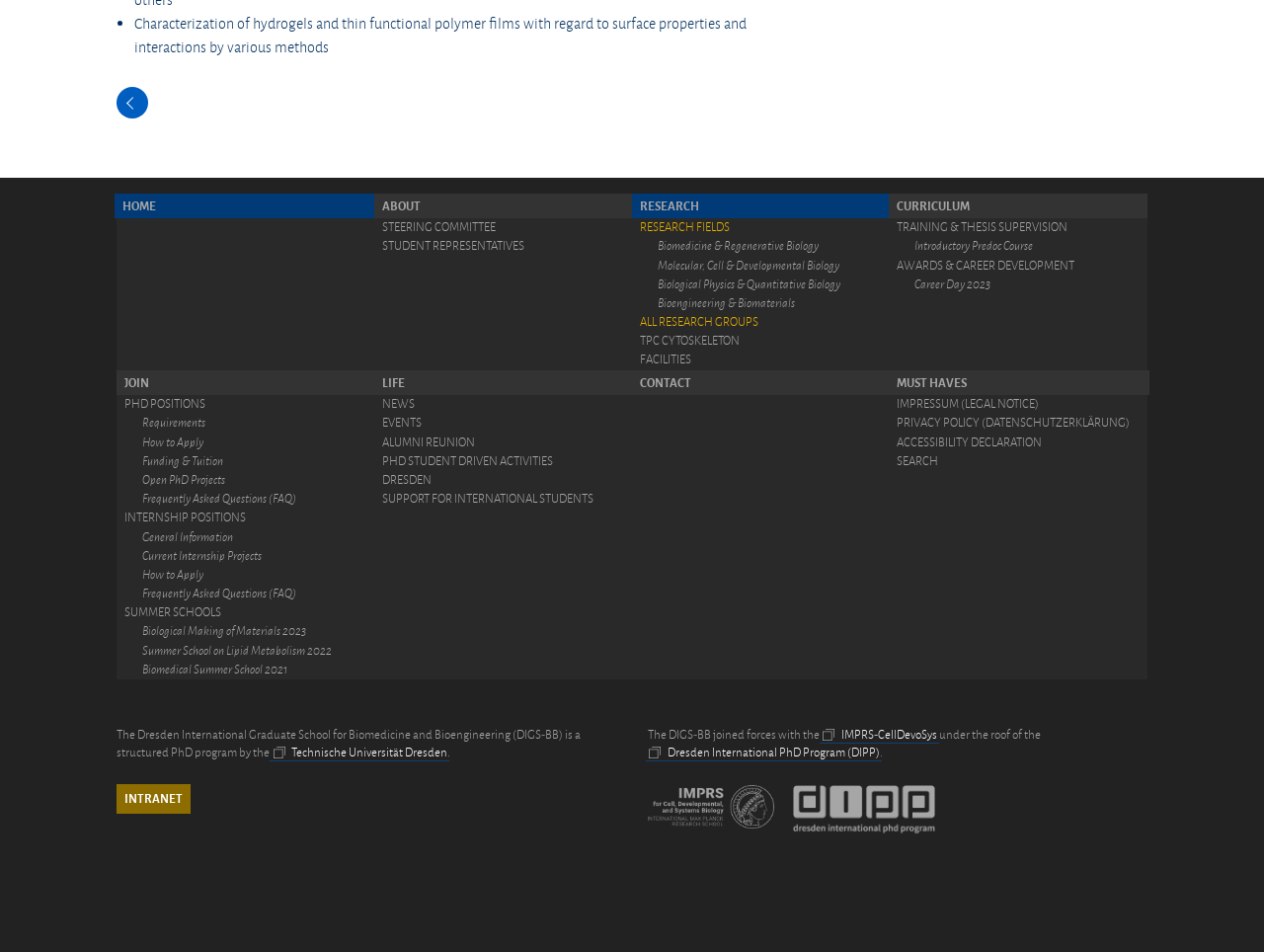Please answer the following question using a single word or phrase: 
What is the topic of the summer school mentioned?

Biological Making of Materials